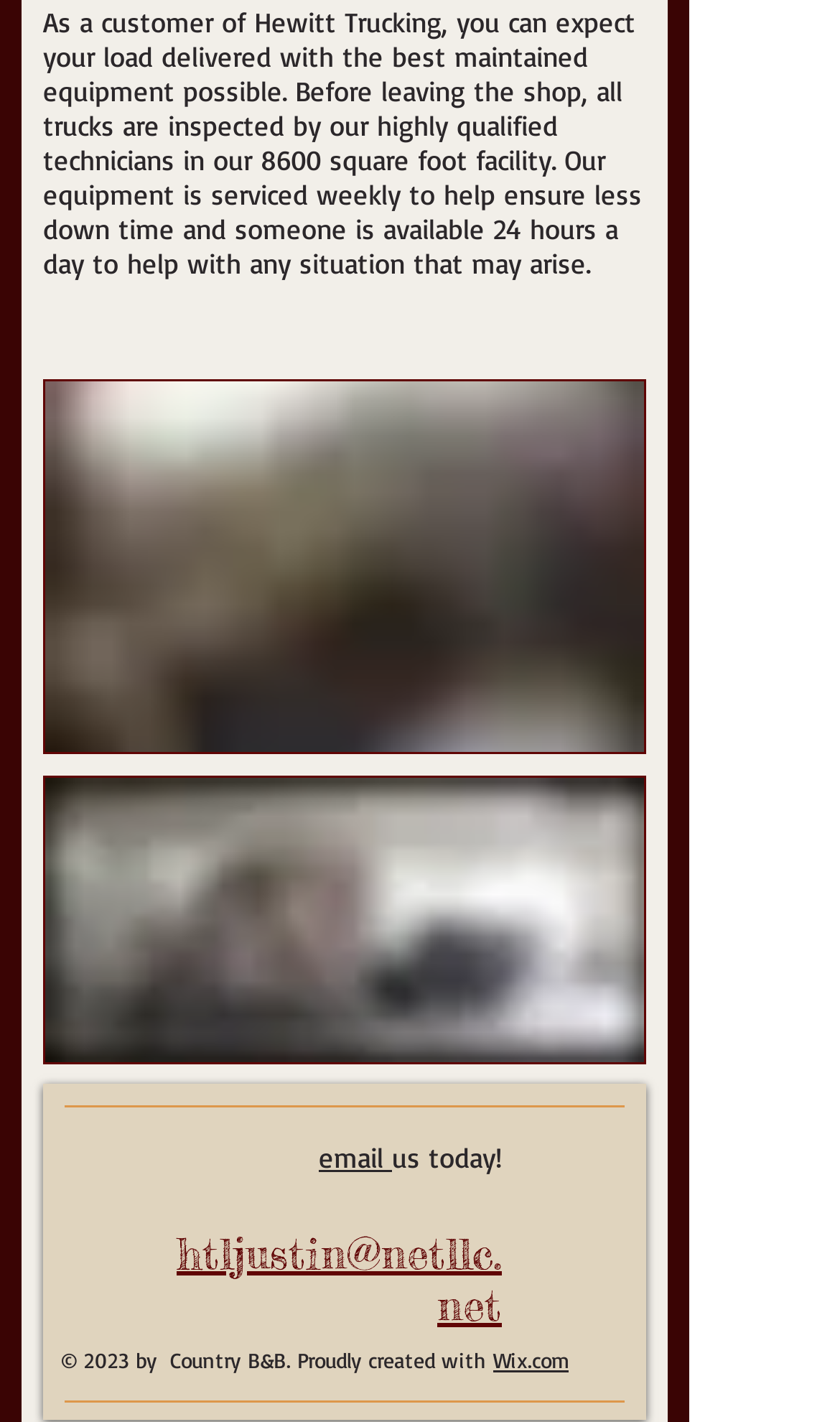Respond to the question below with a single word or phrase:
What is the company's facility size?

8600 square foot